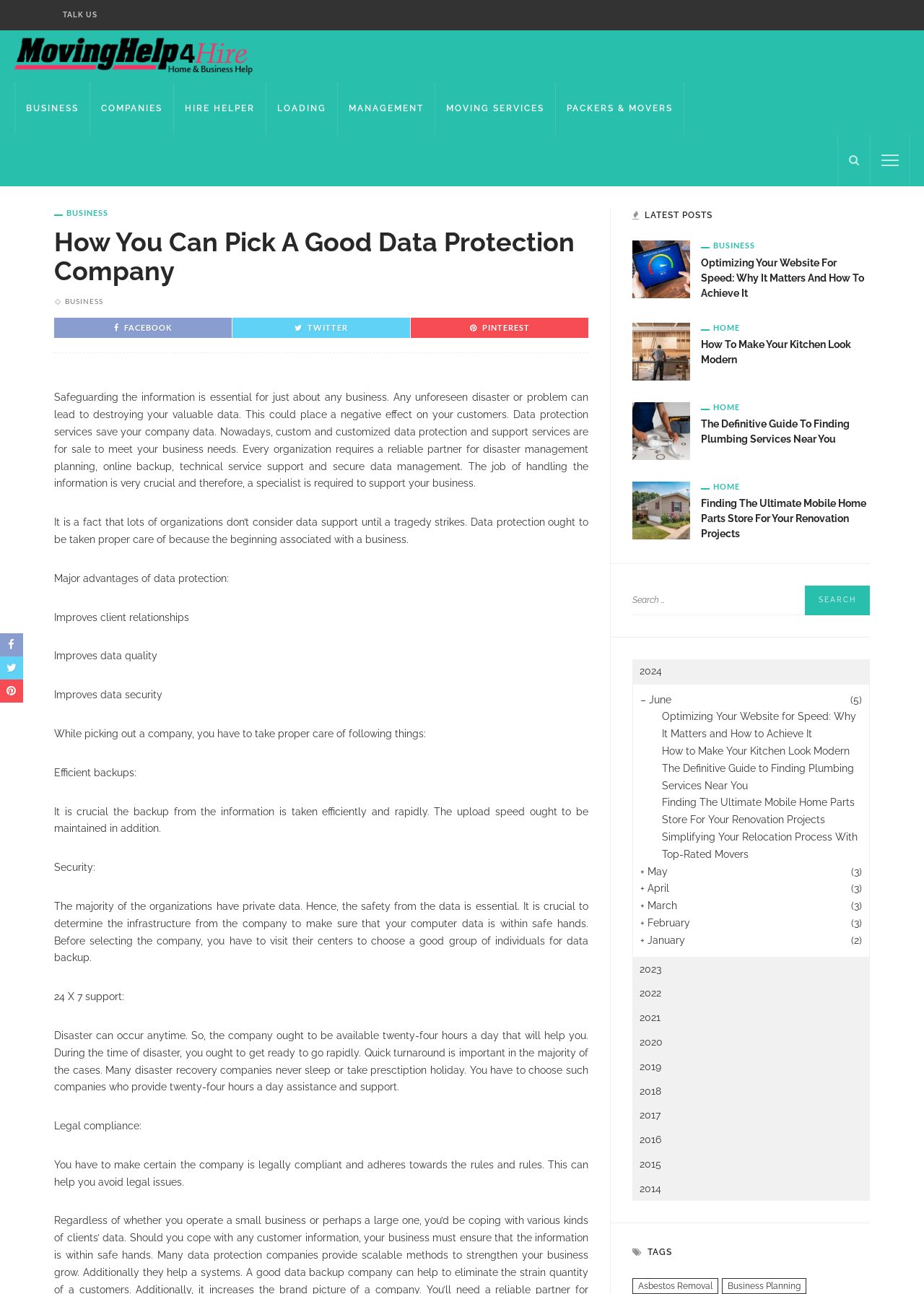Identify the bounding box coordinates for the UI element that matches this description: "parent_node: Populuxe".

None